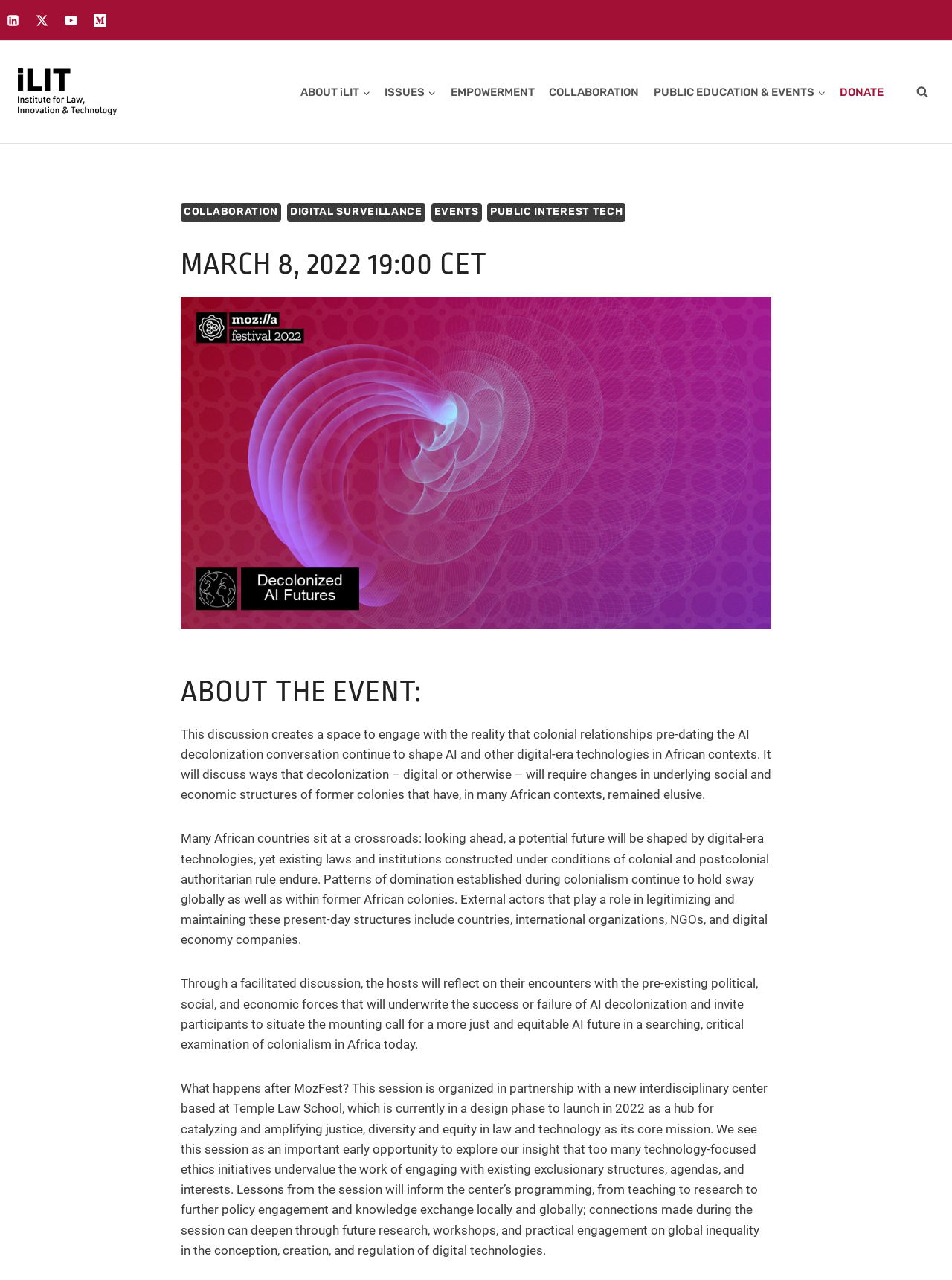Answer succinctly with a single word or phrase:
What is the purpose of the session?

To explore colonialism in Africa